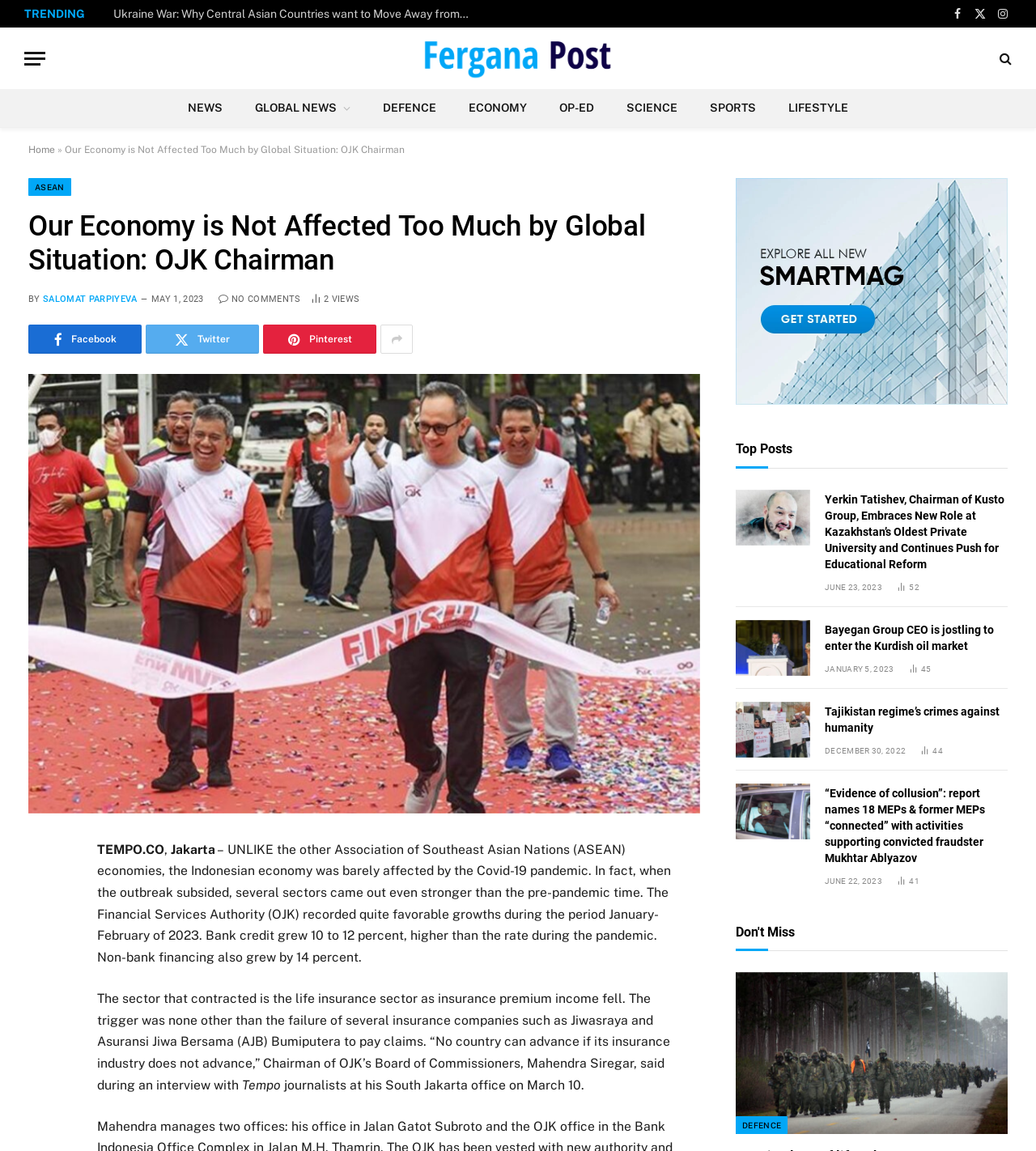Predict the bounding box for the UI component with the following description: "Facebook".

[0.027, 0.762, 0.057, 0.788]